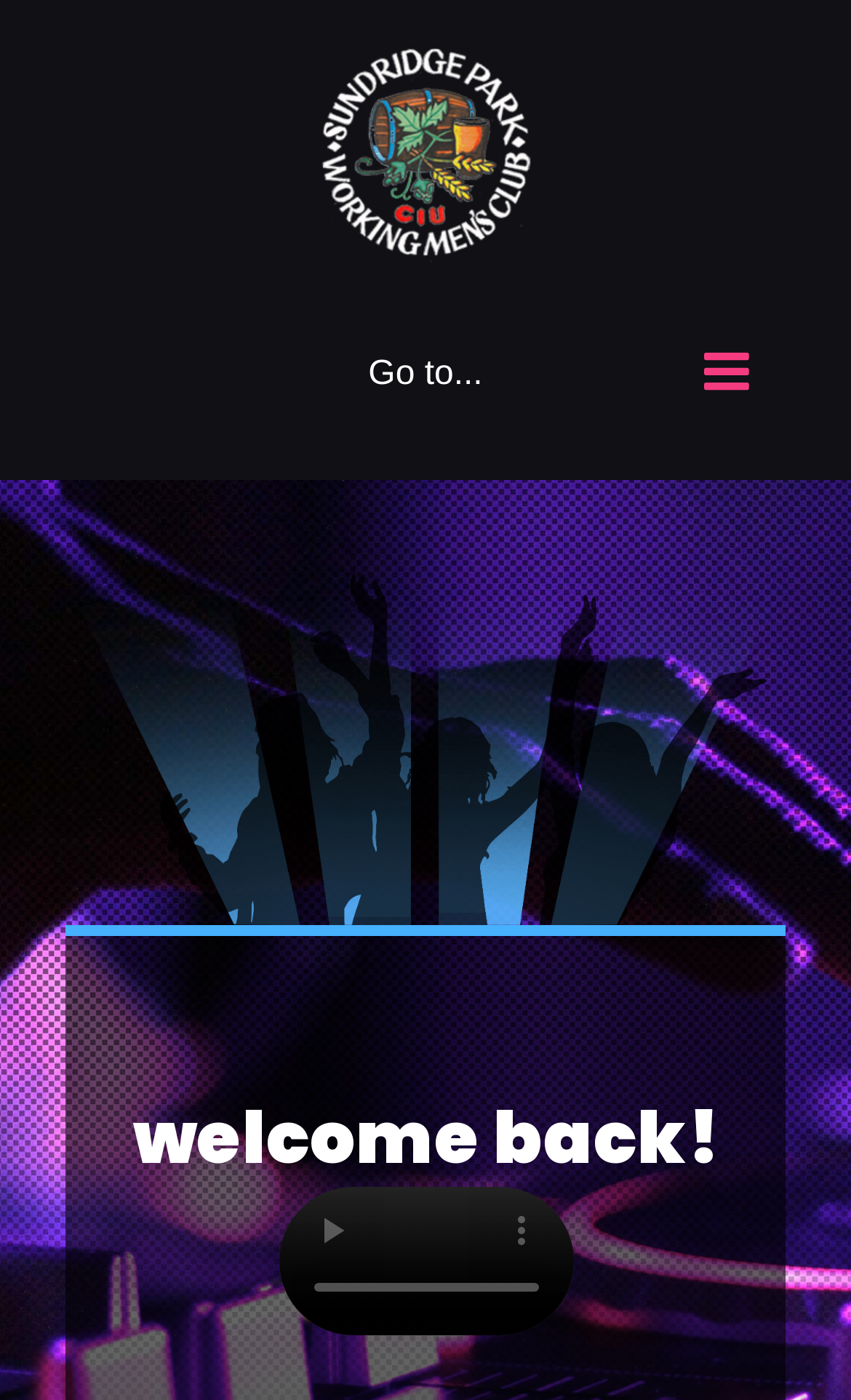Is there a mobile menu?
Please respond to the question with a detailed and informative answer.

There is a mobile menu because there is a 'Main Menu Mobile' navigation section, which contains a button labeled 'Go to...' with an arrow icon, indicating that it expands to show a mobile menu.